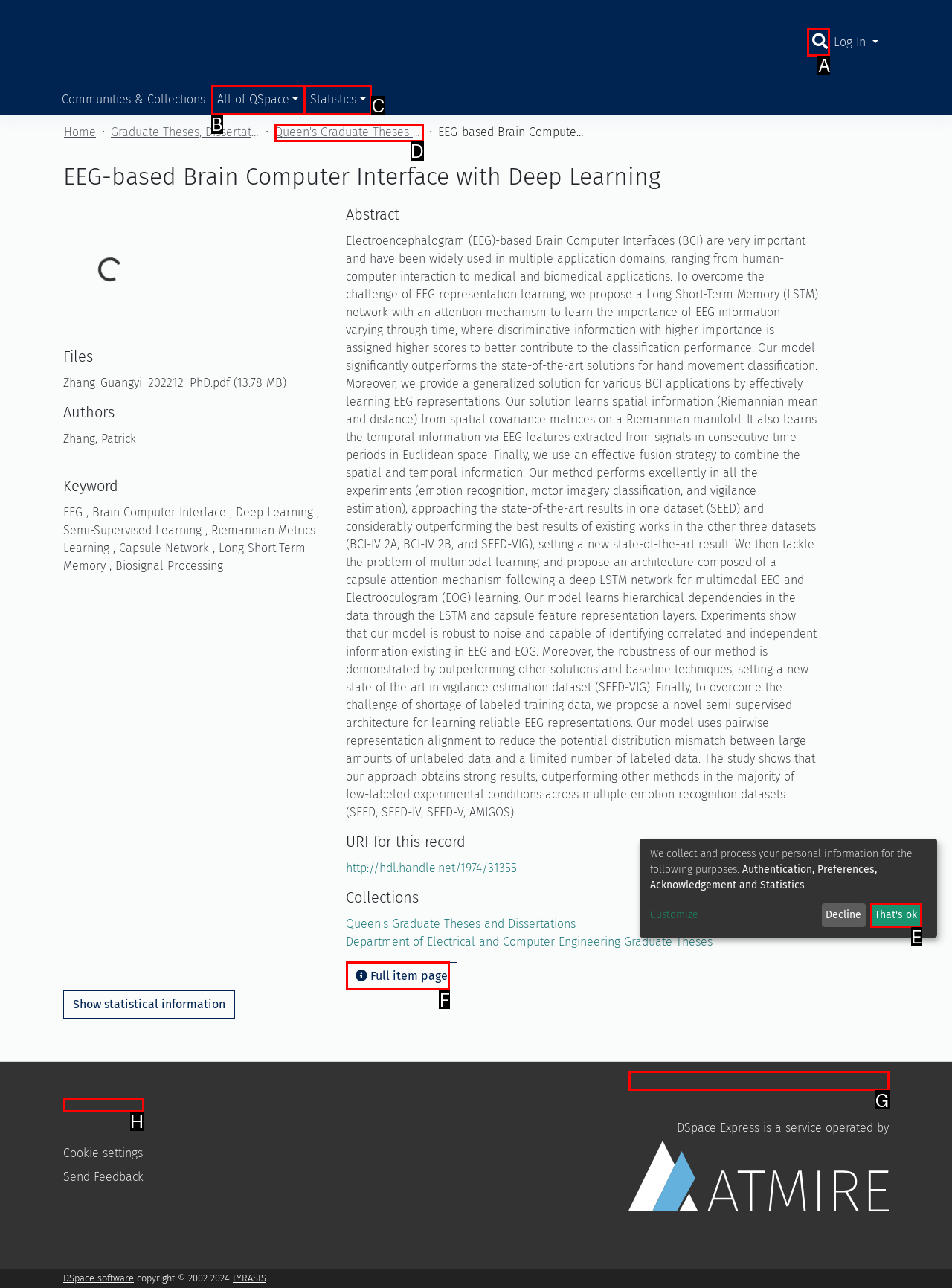Choose the option that best matches the description: Send Feedback
Indicate the letter of the matching option directly.

H